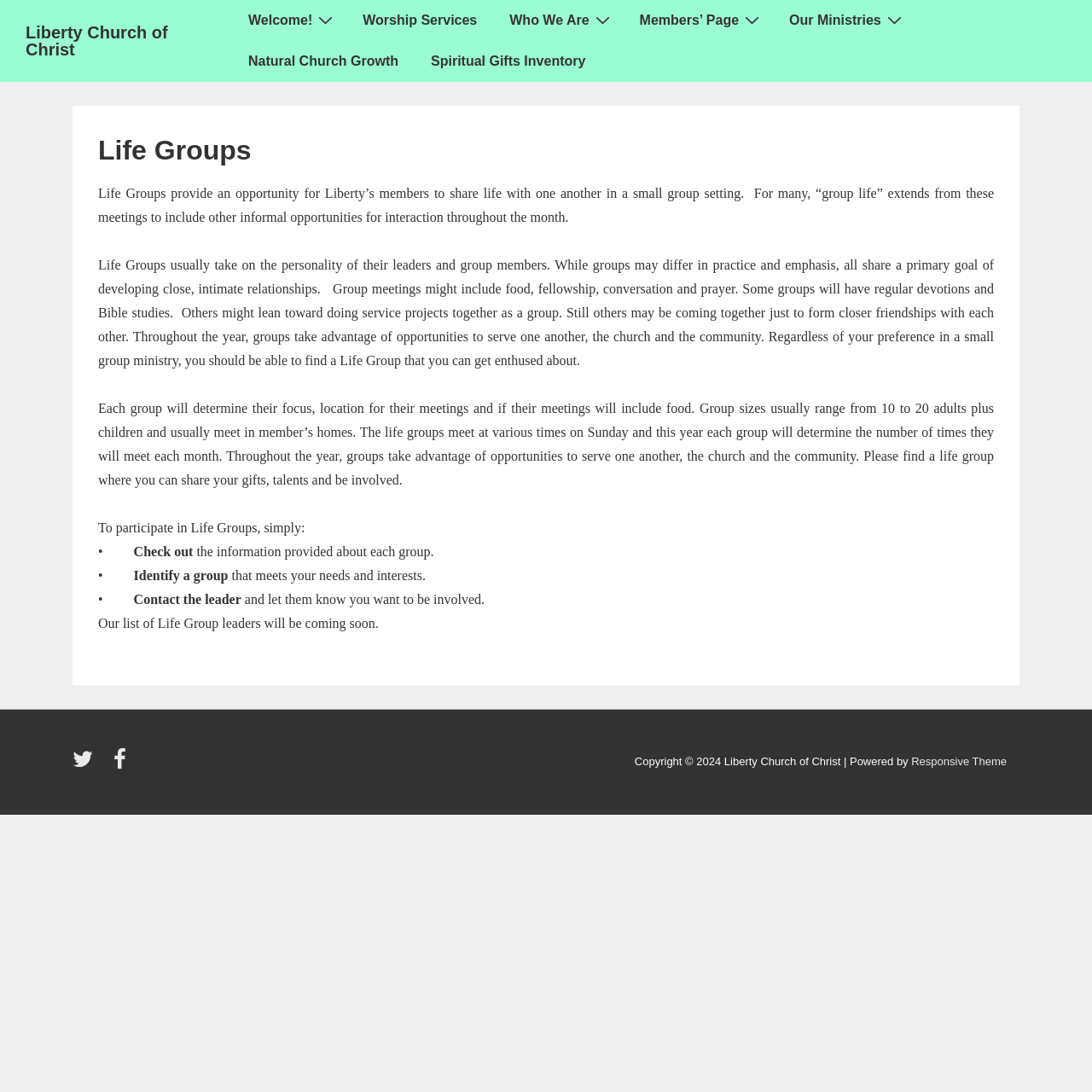How many adults are usually in a Life Group?
Answer the question with a detailed explanation, including all necessary information.

I found the answer by reading the article on the webpage, which states that 'Group sizes usually range from 10 to 20 adults plus children.' This suggests that the typical size of a Life Group is between 10 and 20 adults, not including children.